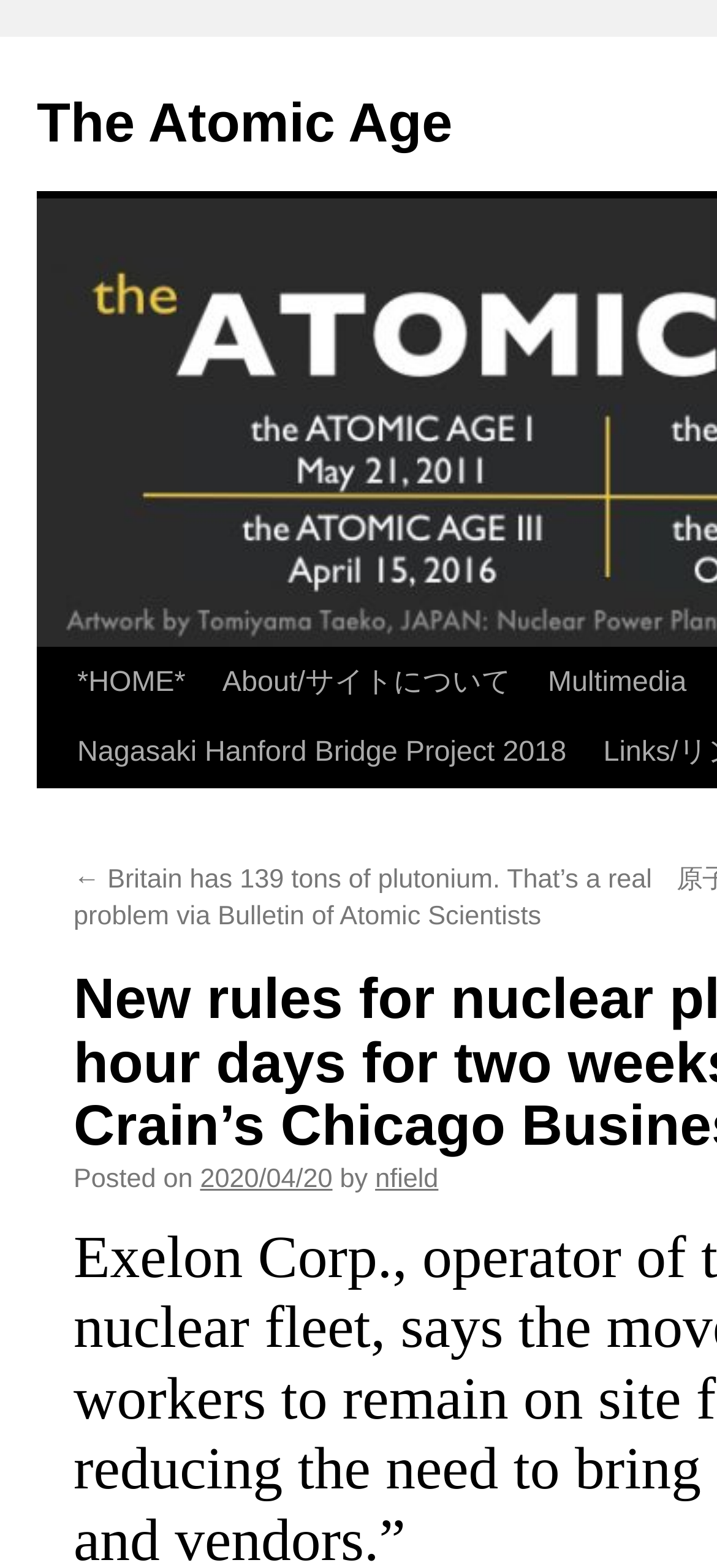Locate the primary heading on the webpage and return its text.

New rules for nuclear plant workers: 12-hour days for two weeks straight via Crain’s Chicago Business